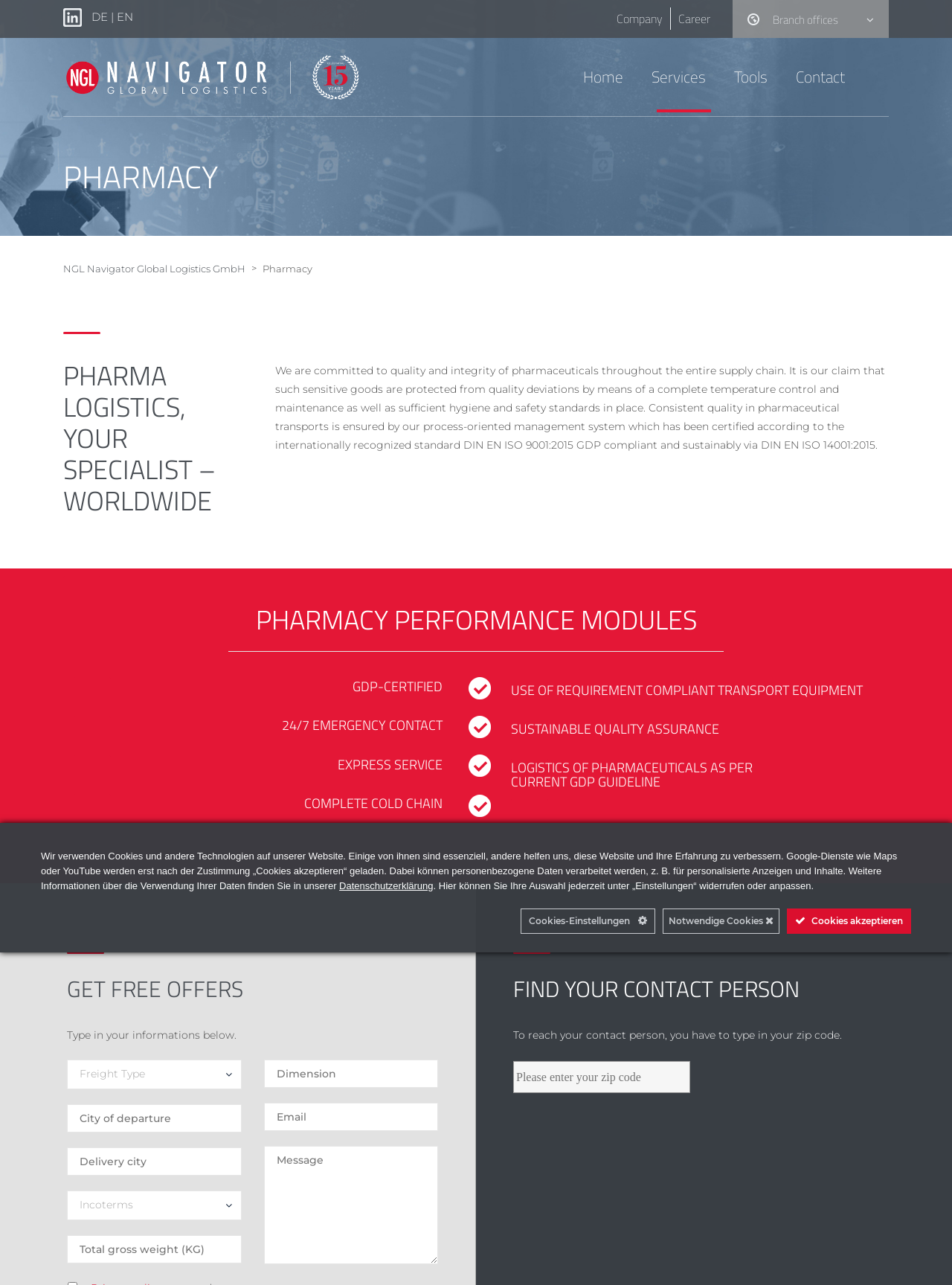Highlight the bounding box coordinates of the element you need to click to perform the following instruction: "Find your contact person."

[0.539, 0.741, 0.934, 0.779]